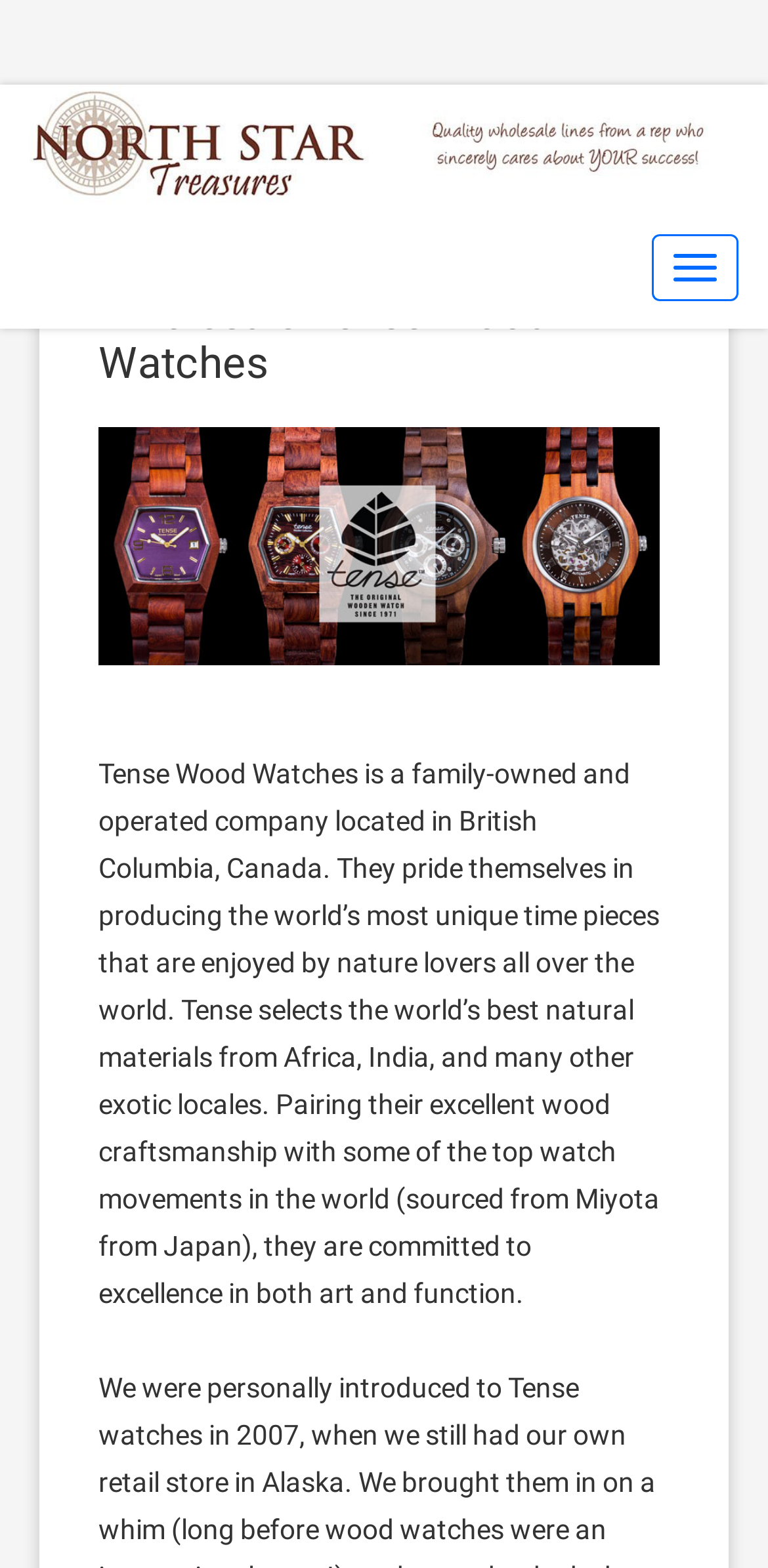Answer the question in one word or a short phrase:
What type of materials are used in the watches?

Natural materials